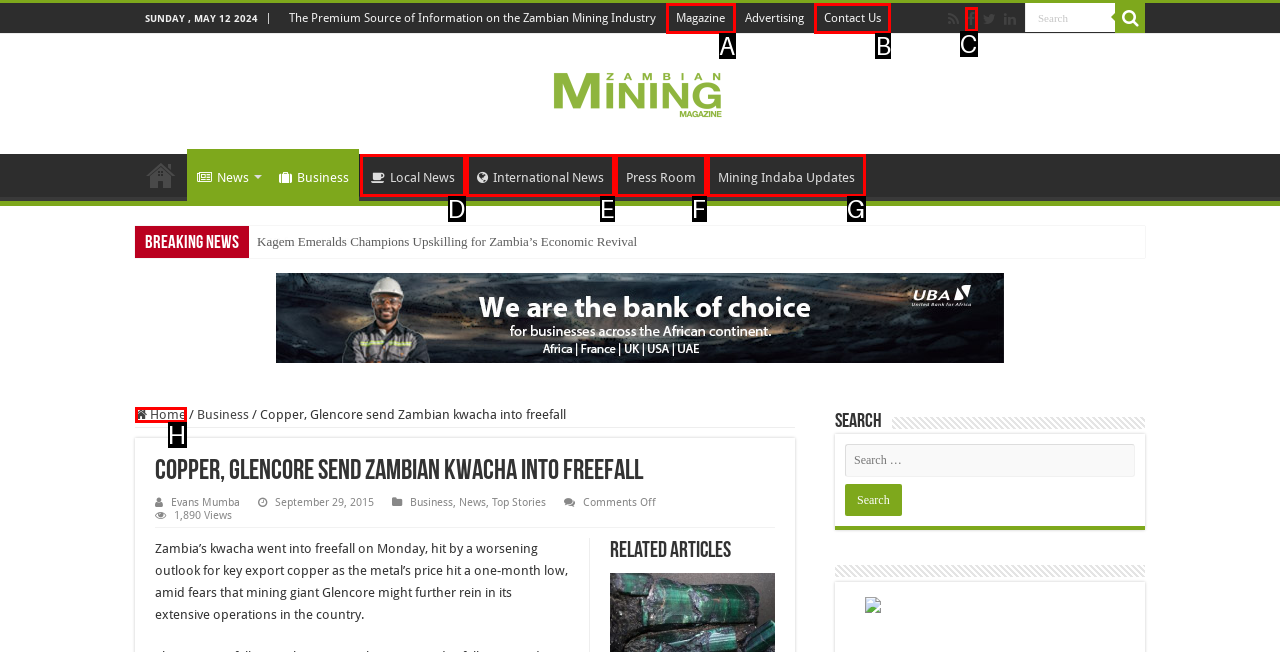Select the option I need to click to accomplish this task: Click on Contact Us
Provide the letter of the selected choice from the given options.

B